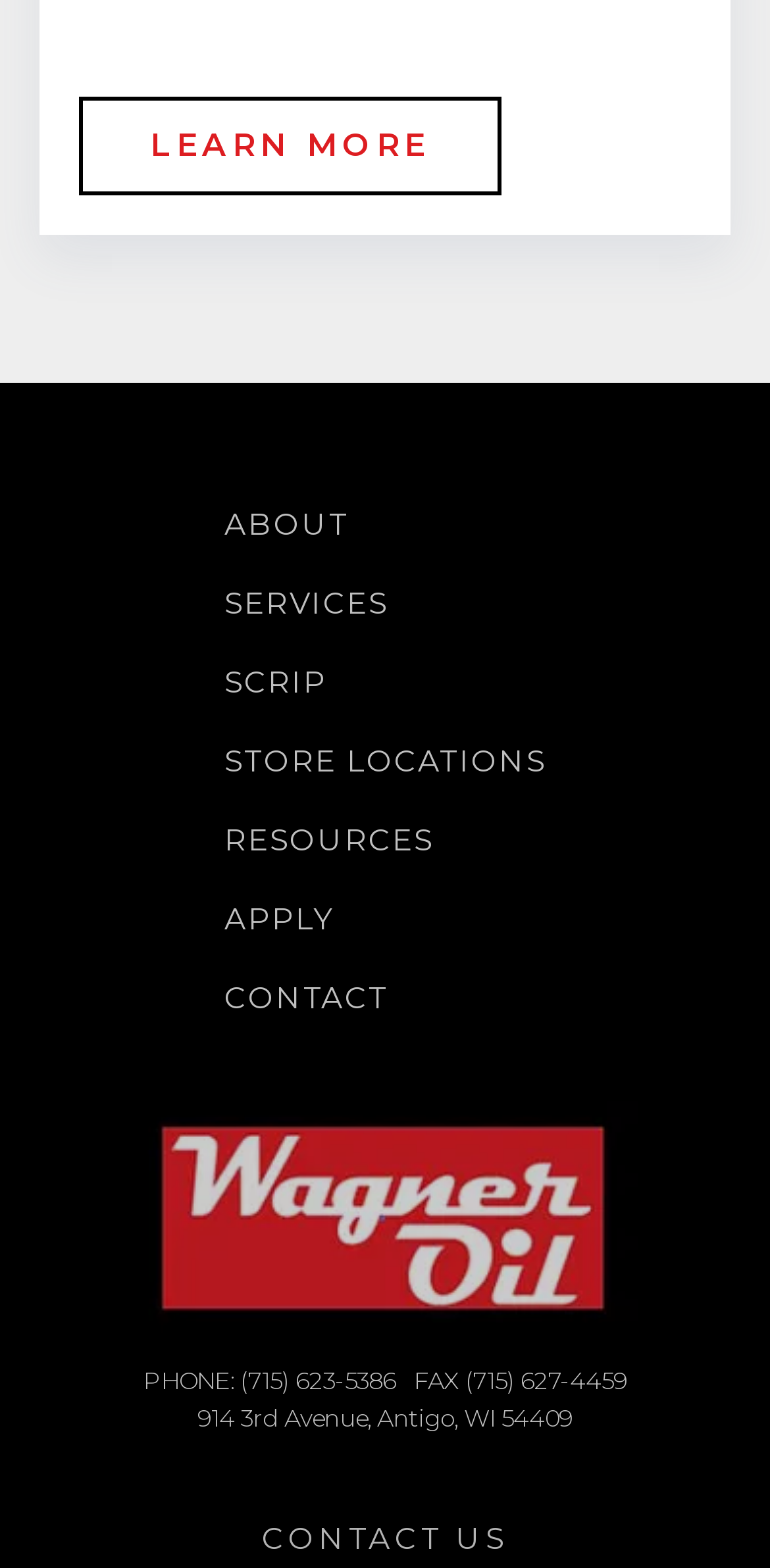What is the address on the webpage? Using the information from the screenshot, answer with a single word or phrase.

914 3rd Avenue, Antigo, WI 54409